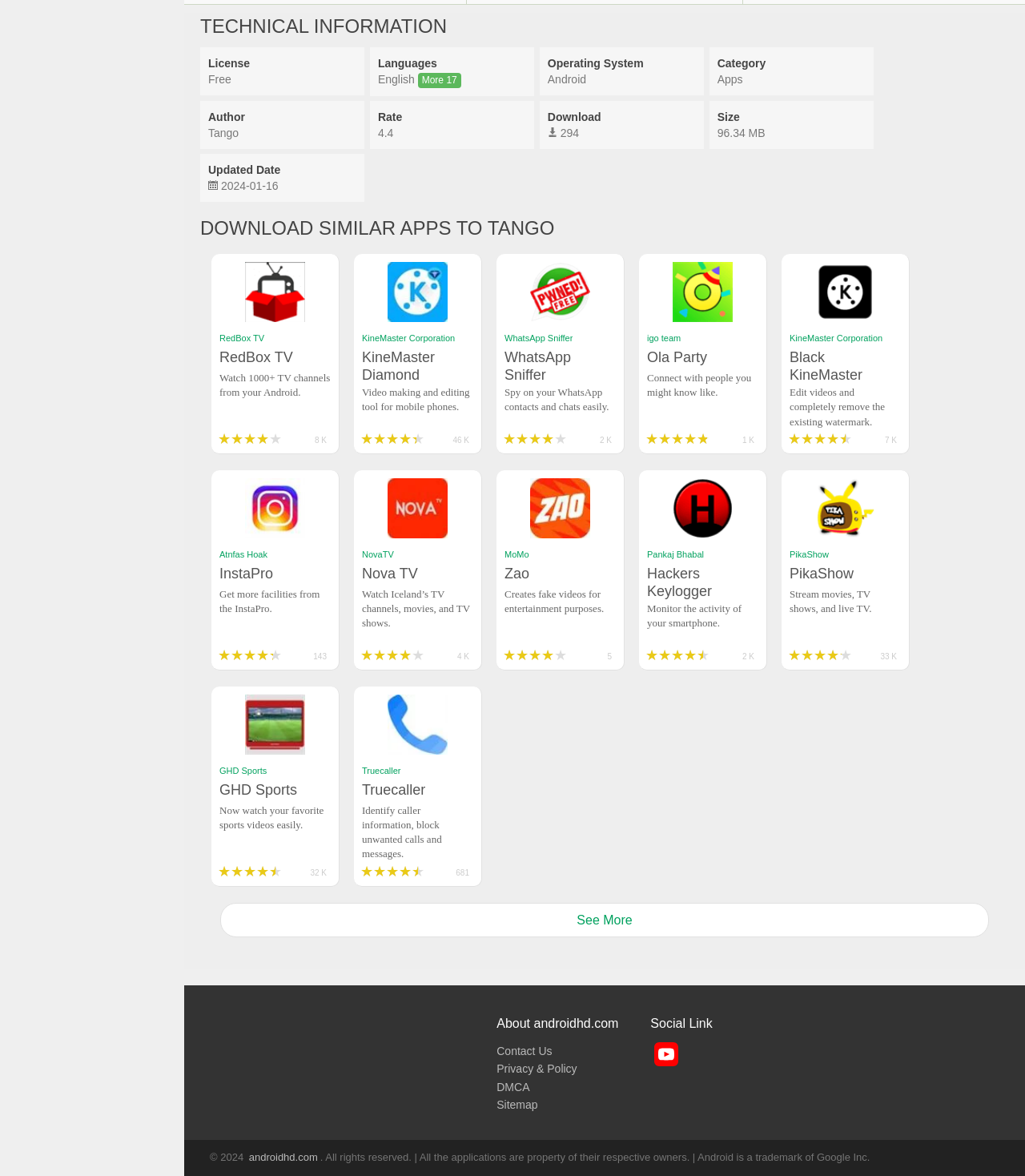Please identify the bounding box coordinates of the element that needs to be clicked to execute the following command: "View the details of 'RedBox TV'". Provide the bounding box using four float numbers between 0 and 1, formatted as [left, top, right, bottom].

[0.206, 0.216, 0.331, 0.386]